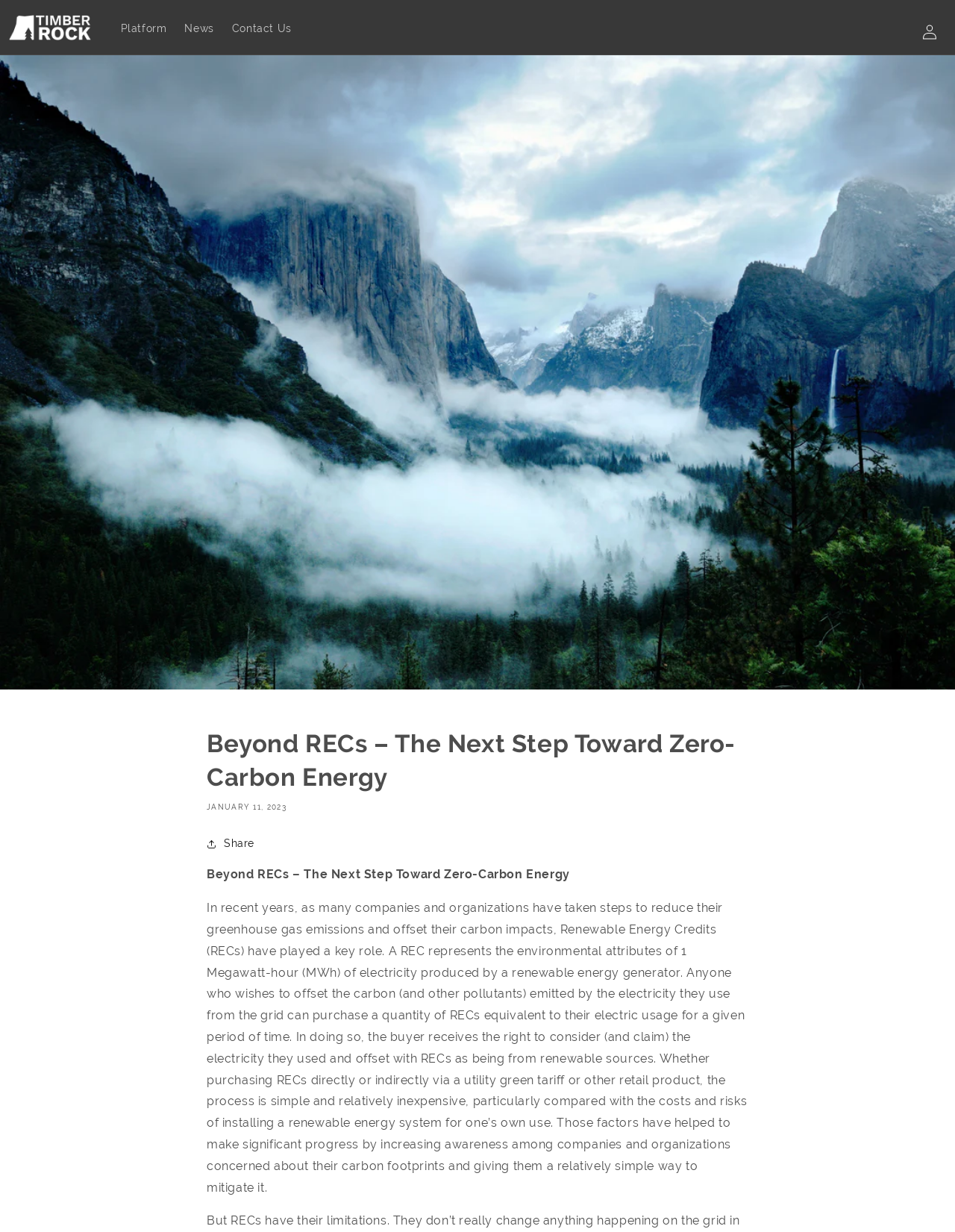Analyze the image and give a detailed response to the question:
How many navigation links are in the top menu?

I counted the number of link elements in the top menu and found three links: 'Platform', 'News', and 'Contact Us'.